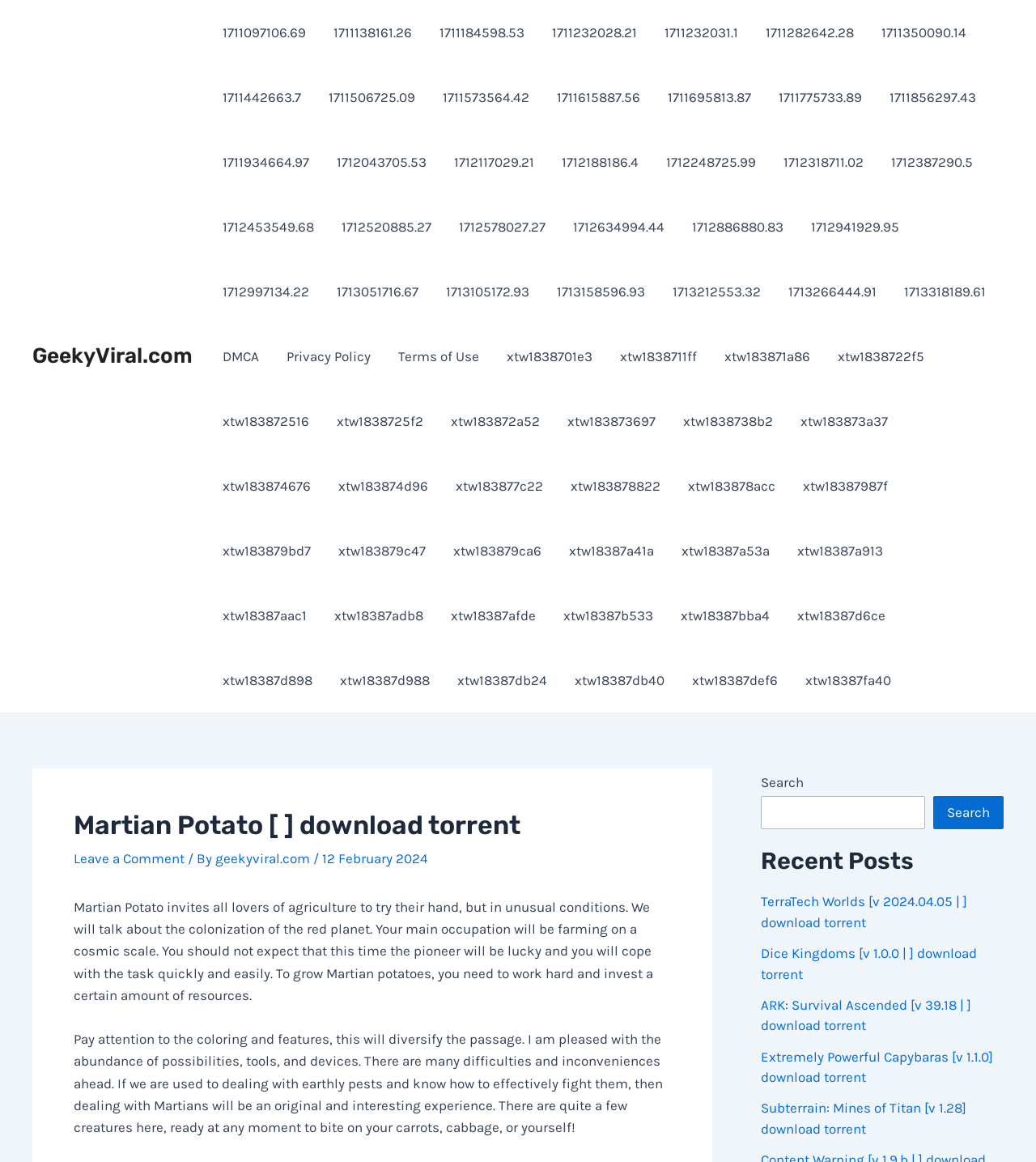Find the bounding box coordinates for the HTML element specified by: "1713051716.67".

[0.312, 0.223, 0.417, 0.279]